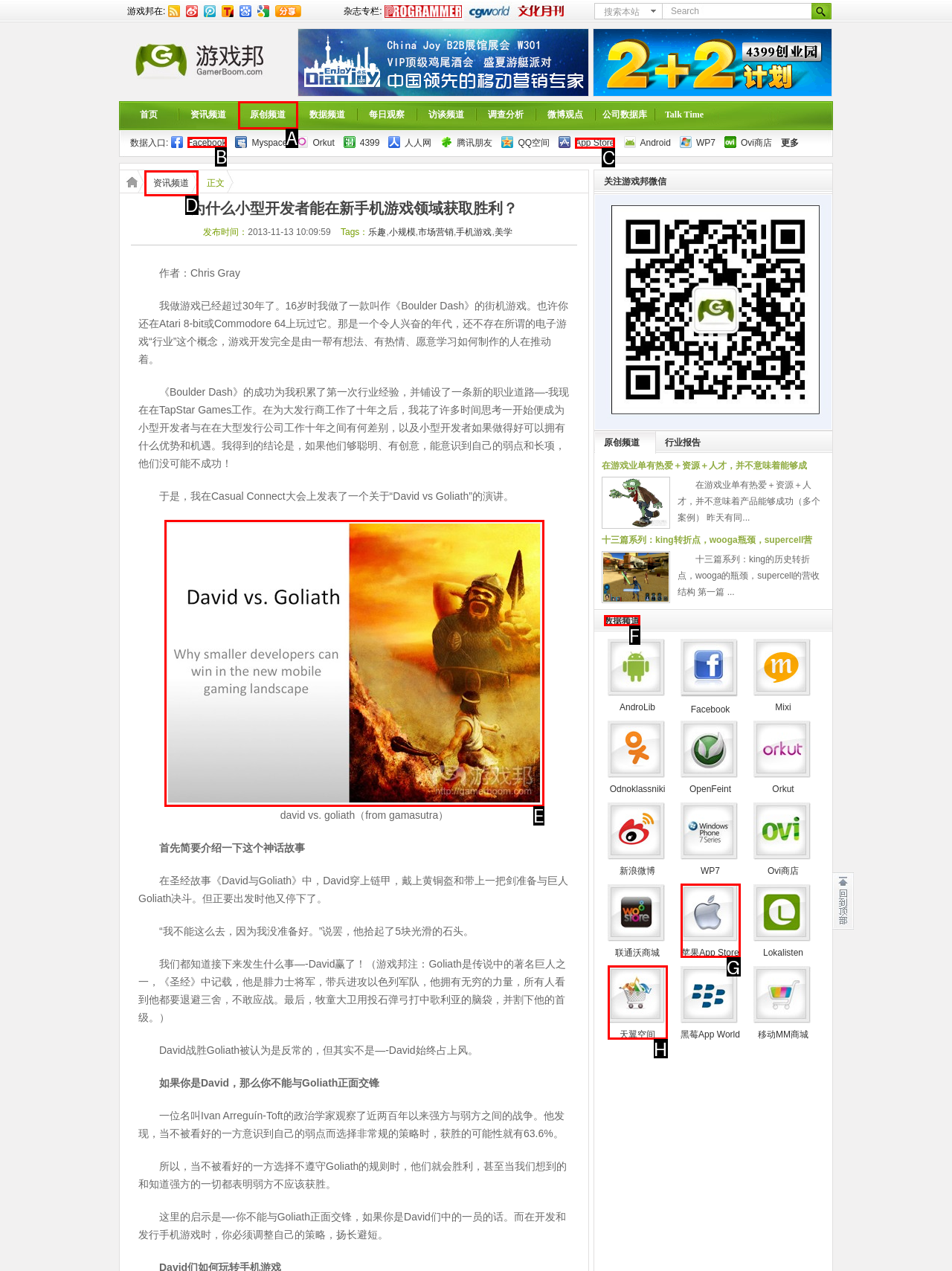Specify which UI element should be clicked to accomplish the task: Follow on Facebook. Answer with the letter of the correct choice.

B